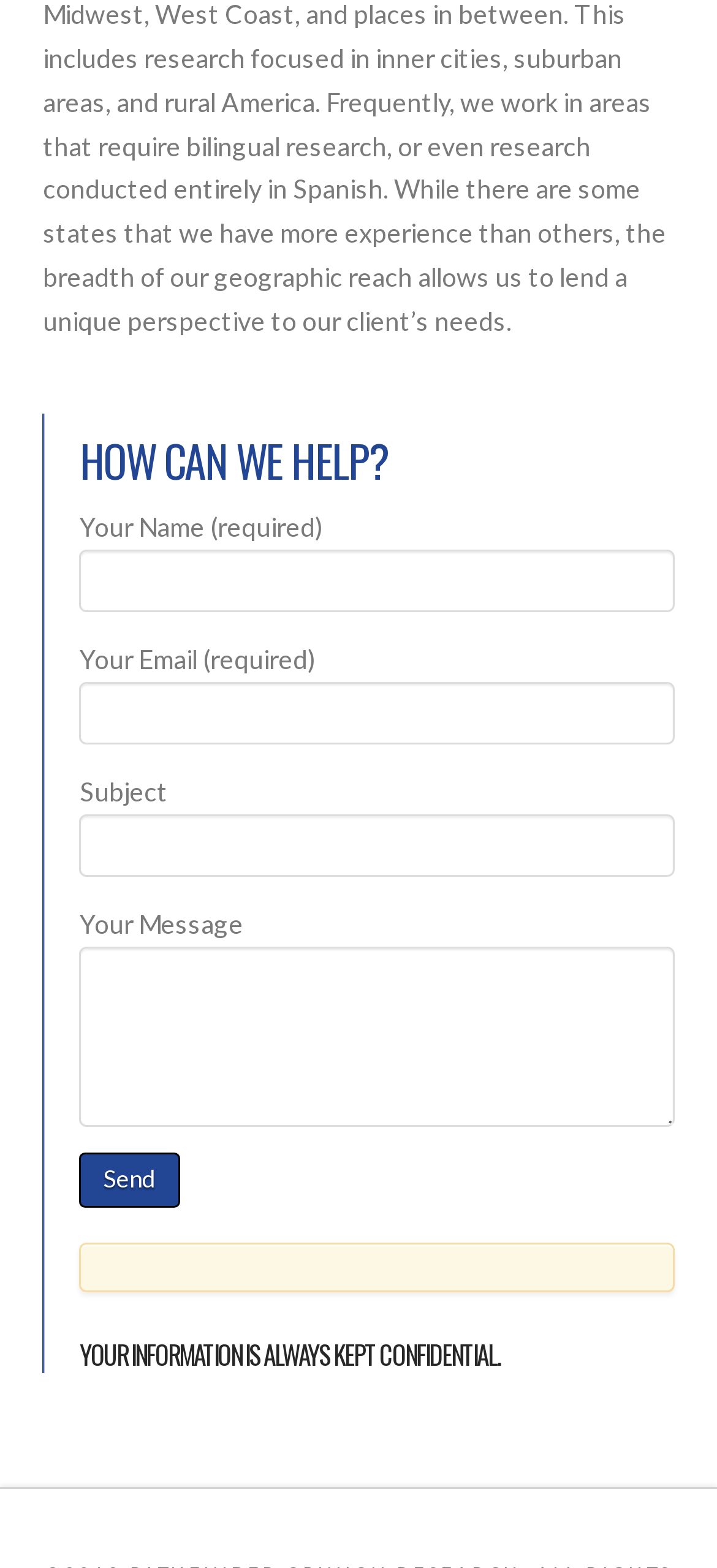Identify the bounding box coordinates for the UI element described as follows: "value="Send"". Ensure the coordinates are four float numbers between 0 and 1, formatted as [left, top, right, bottom].

[0.111, 0.735, 0.252, 0.771]